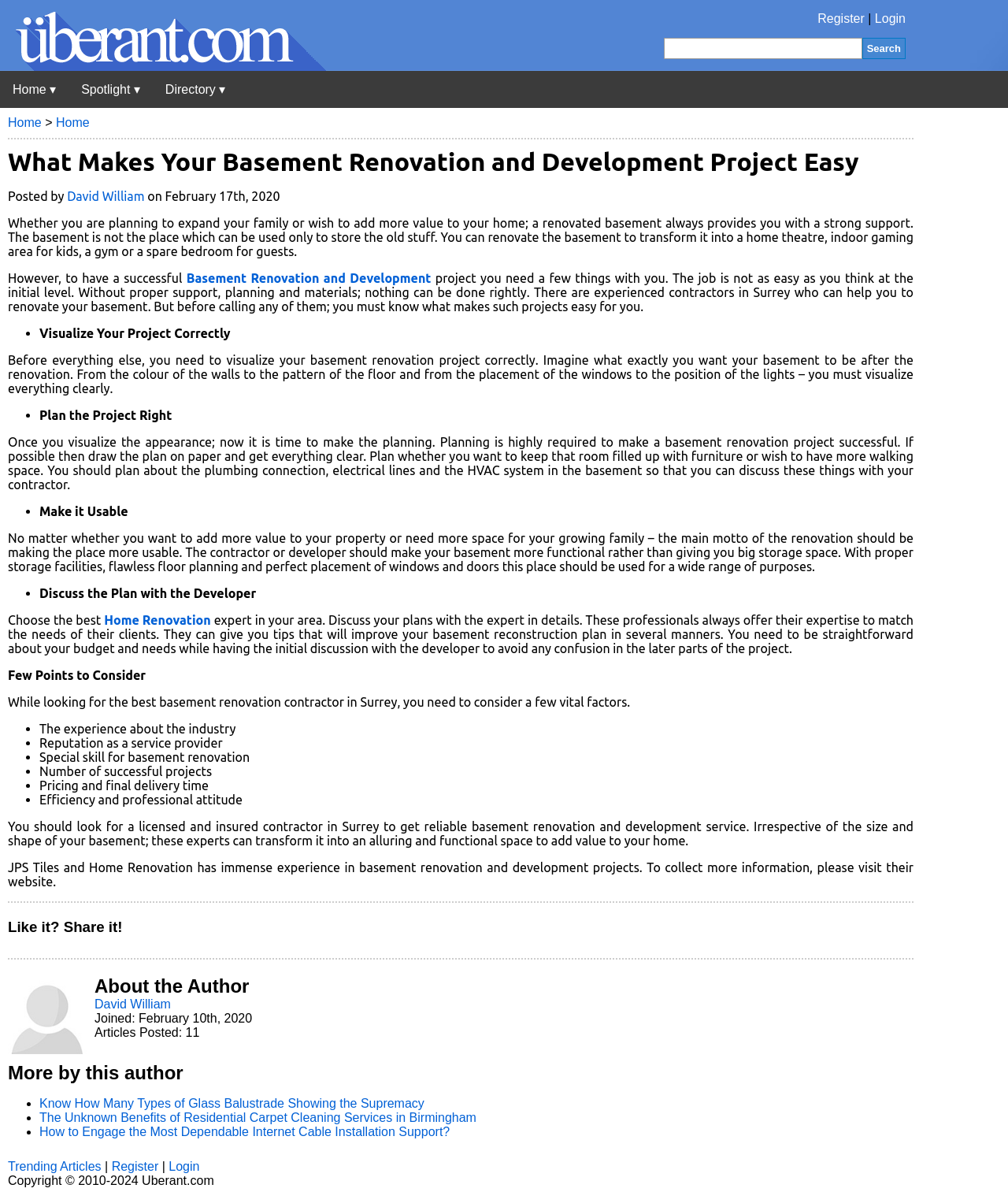What should you do before calling a contractor for basement renovation?
Using the information presented in the image, please offer a detailed response to the question.

According to the article, before calling a contractor, homeowners should visualize their basement renovation project correctly, imagining what they want their basement to be after the renovation, and plan the project, including drawing a plan on paper and considering factors such as plumbing, electrical lines, and HVAC systems.